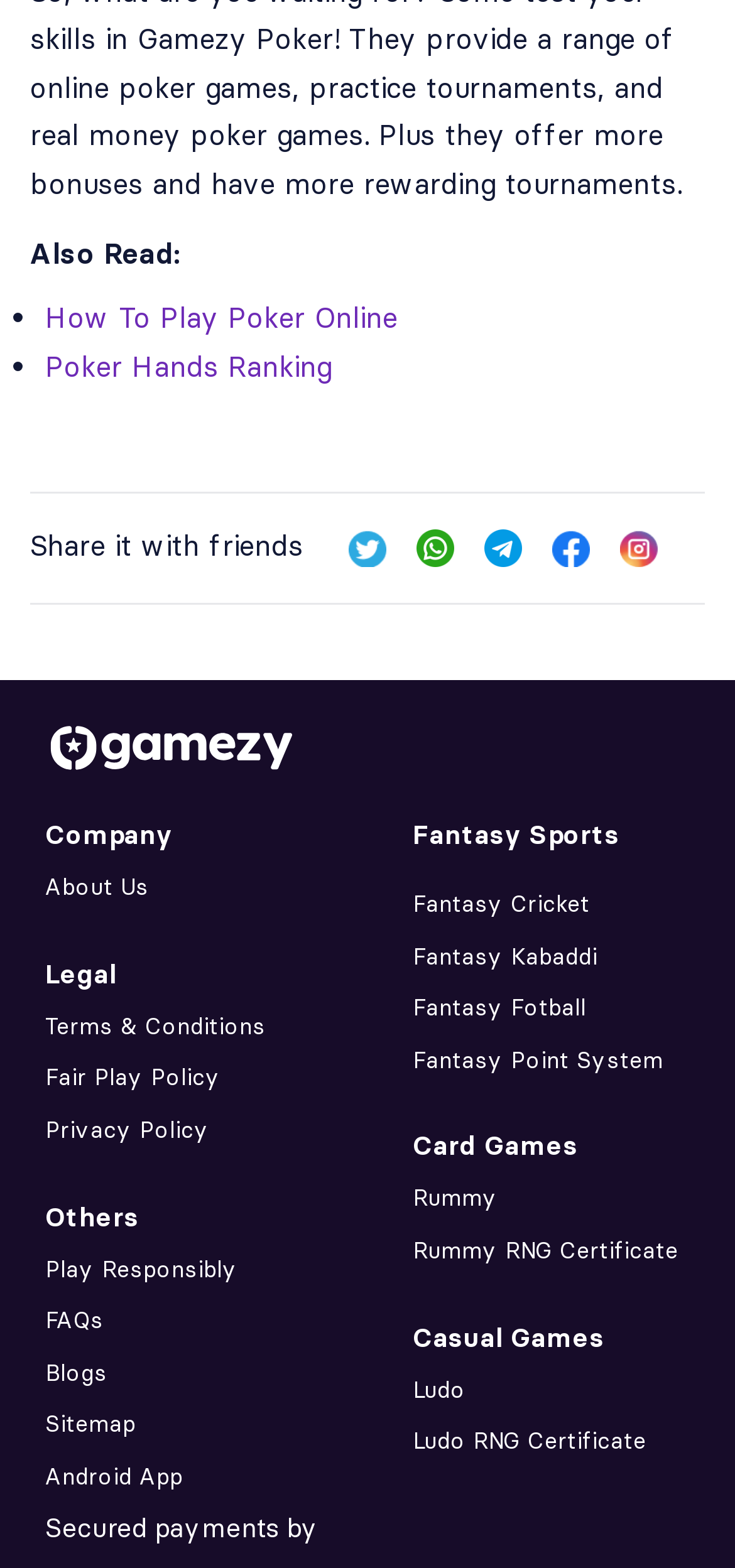How many social media platforms are available for sharing?
Based on the screenshot, give a detailed explanation to answer the question.

There are four social media platforms available for sharing, which are Twitter, Whatsapp, Telegram, and Twitter again. These can be found in the 'Share it with friends' section.